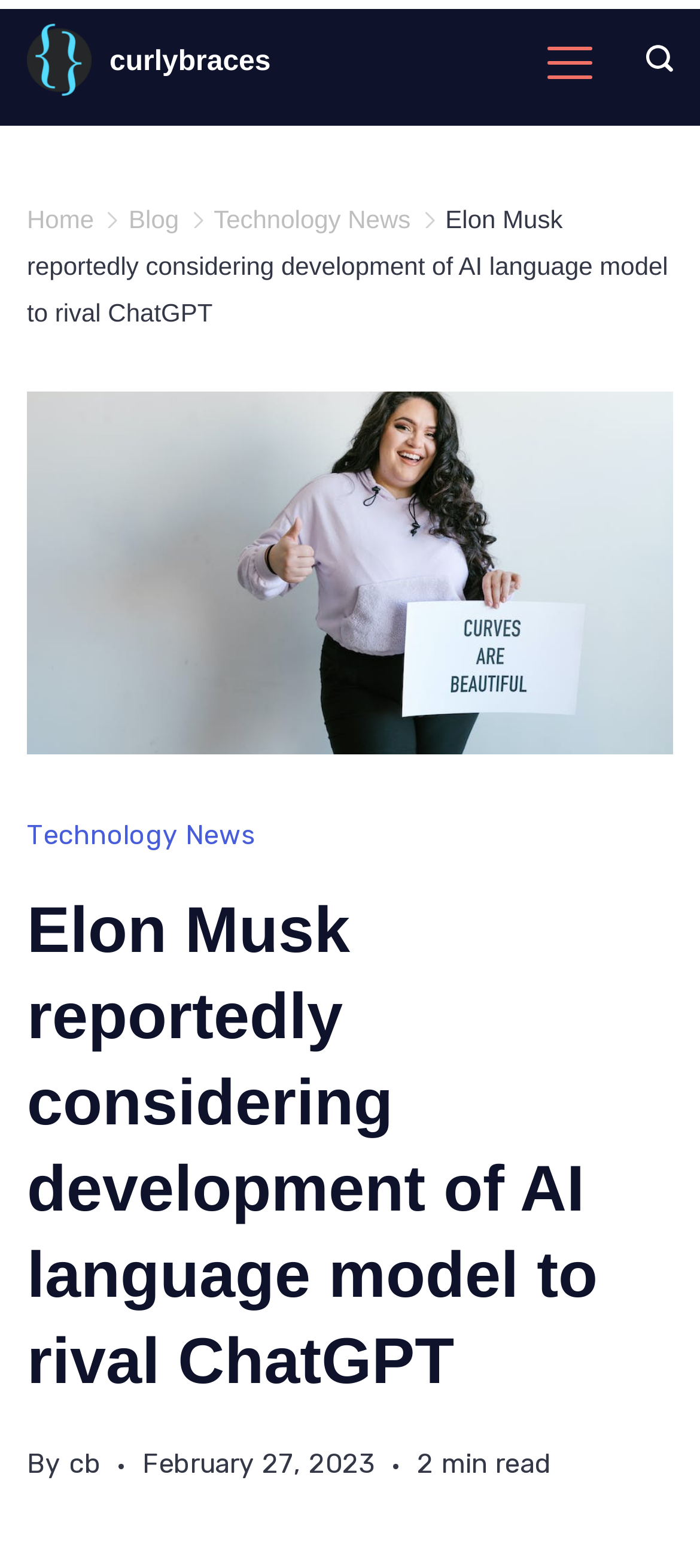Please determine the bounding box coordinates of the clickable area required to carry out the following instruction: "Check the blog". The coordinates must be four float numbers between 0 and 1, represented as [left, top, right, bottom].

[0.184, 0.131, 0.256, 0.149]